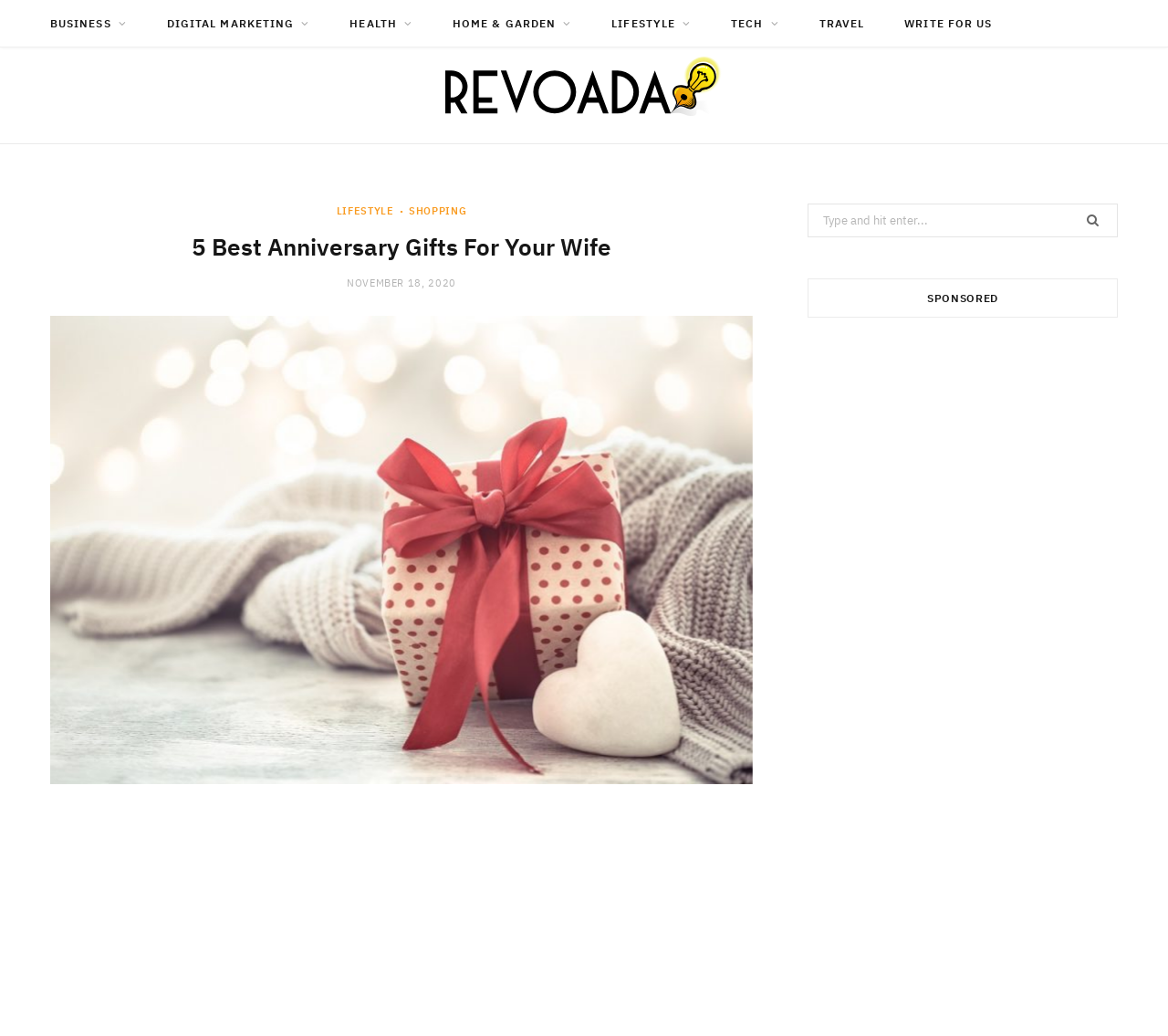Use the details in the image to answer the question thoroughly: 
What is the purpose of the search box?

I found a search box on the webpage with a label 'Search for:' and a button with a magnifying glass icon. This suggests that the purpose of the search box is to allow users to search the website for specific content.